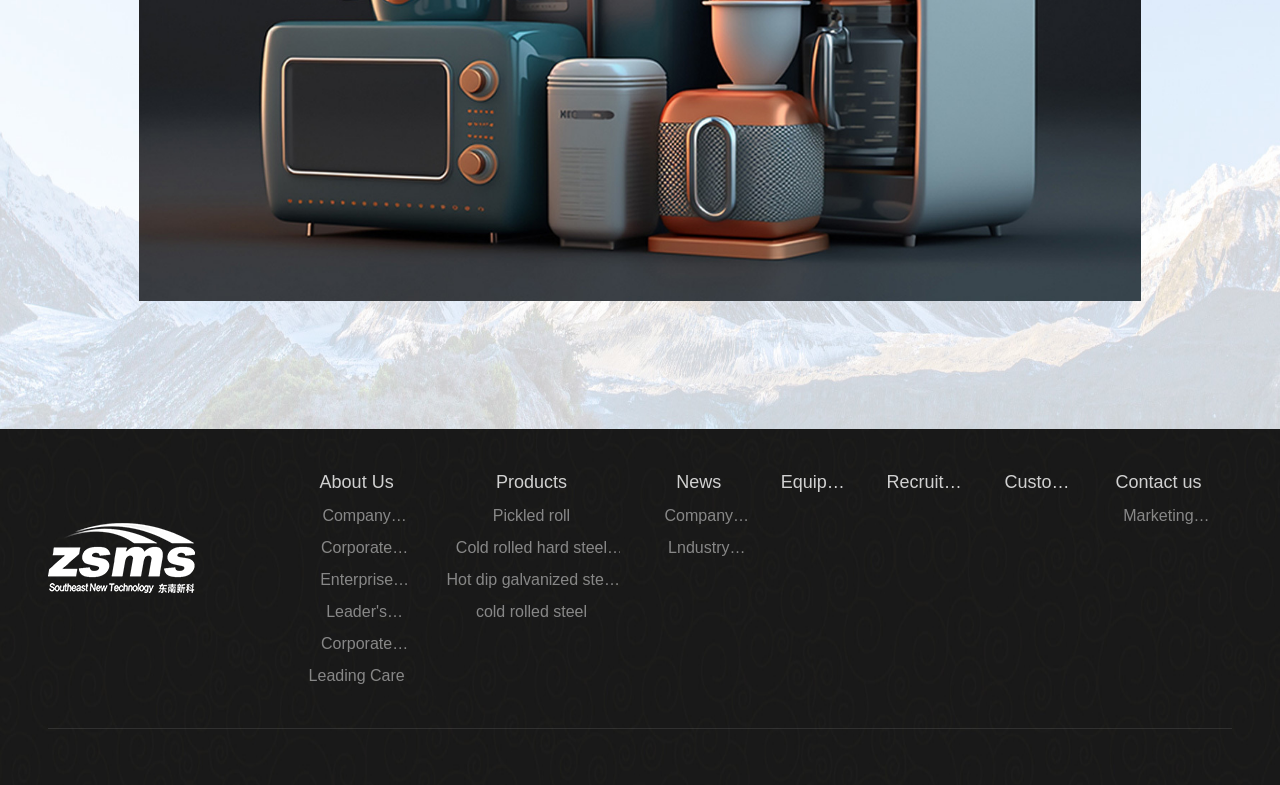What is the last link in the 'About Us' section?
Use the image to answer the question with a single word or phrase.

Corporate Honors